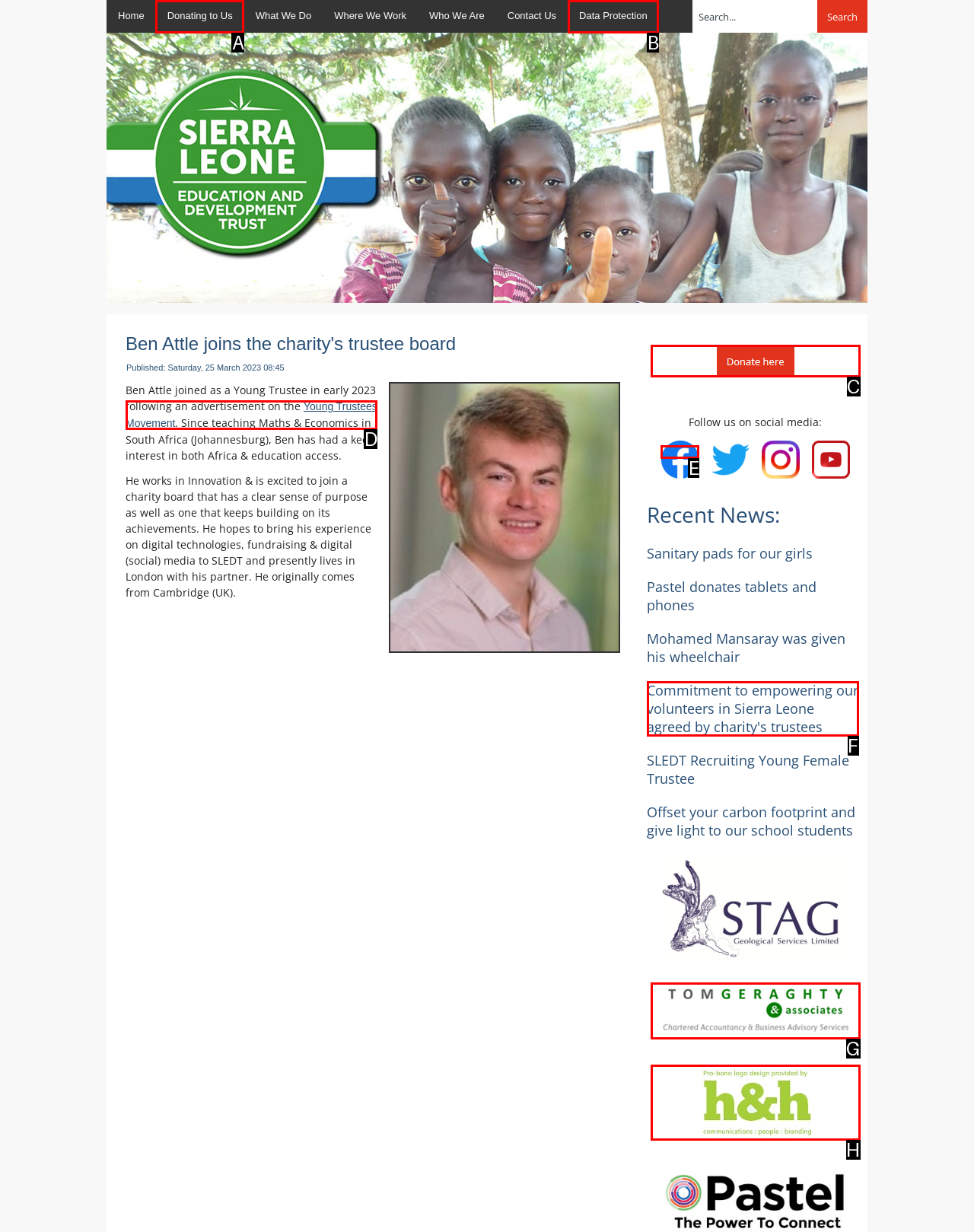Which option should be clicked to execute the task: Donate to the charity?
Reply with the letter of the chosen option.

C